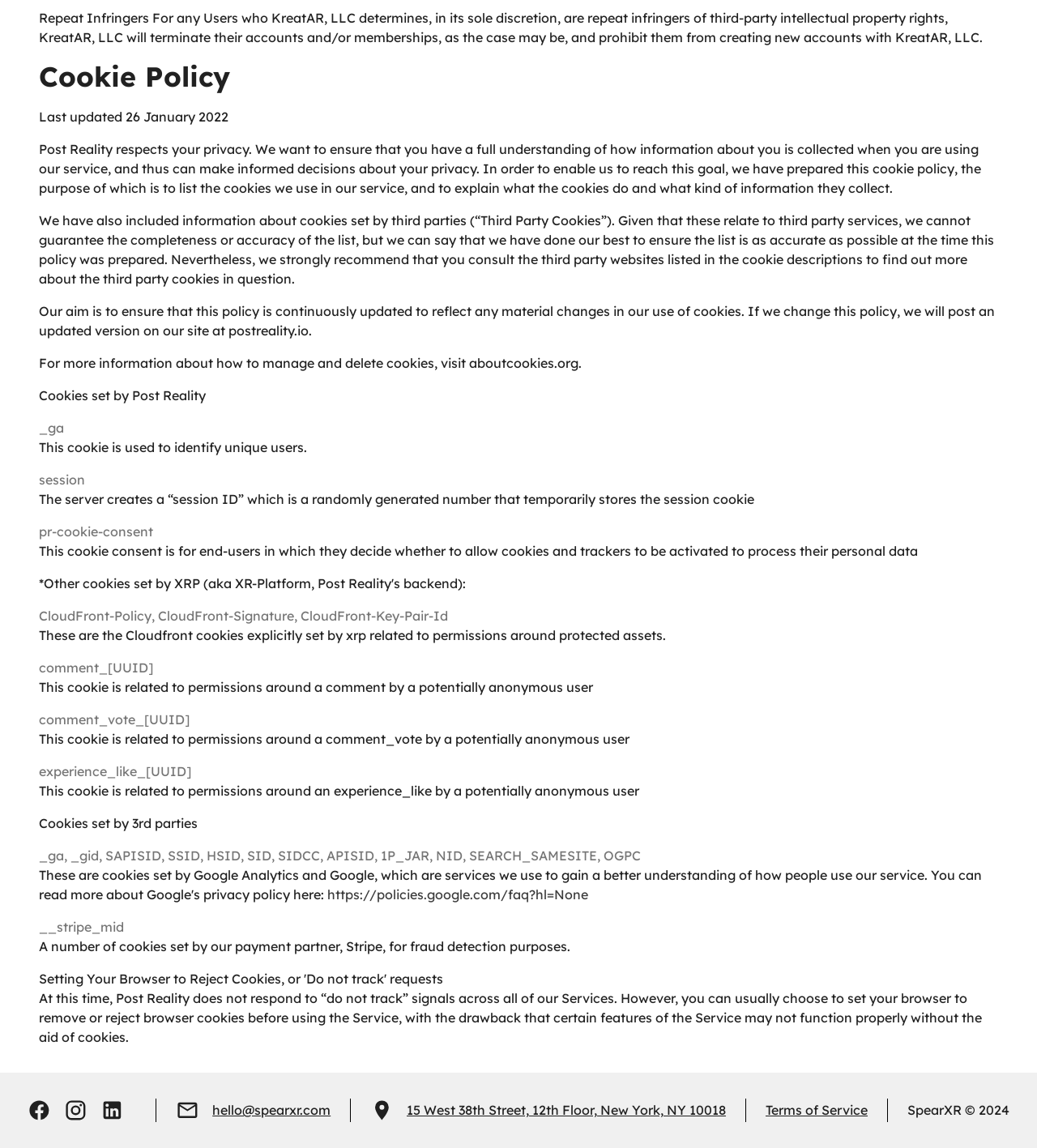What is the purpose of the _ga cookie?
Please respond to the question thoroughly and include all relevant details.

The _ga cookie is used to identify unique users, as explained in the description of the cookie in the cookie policy.